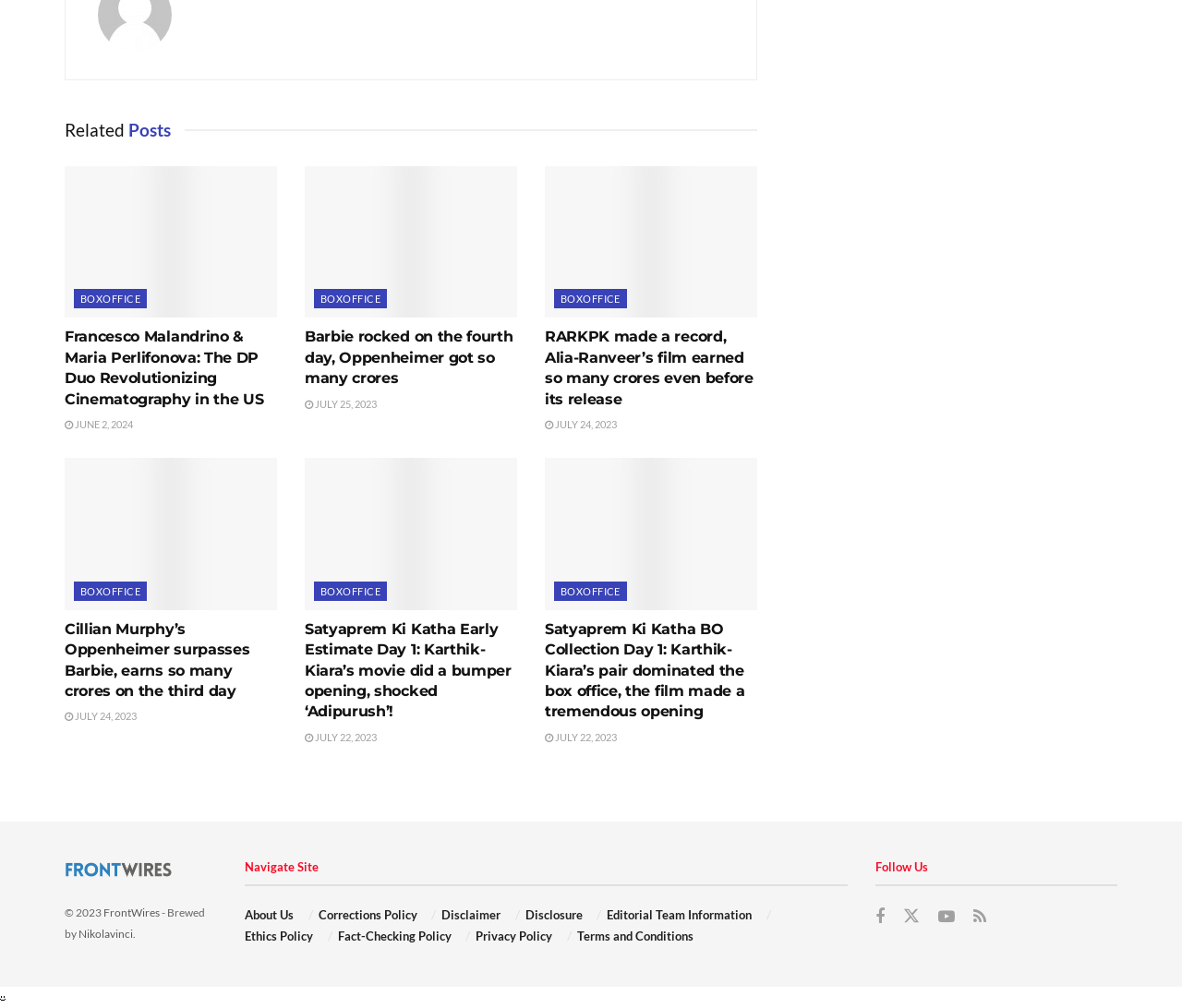Locate the bounding box coordinates of the element that should be clicked to execute the following instruction: "Navigate to 'About Us' page".

[0.207, 0.9, 0.248, 0.915]